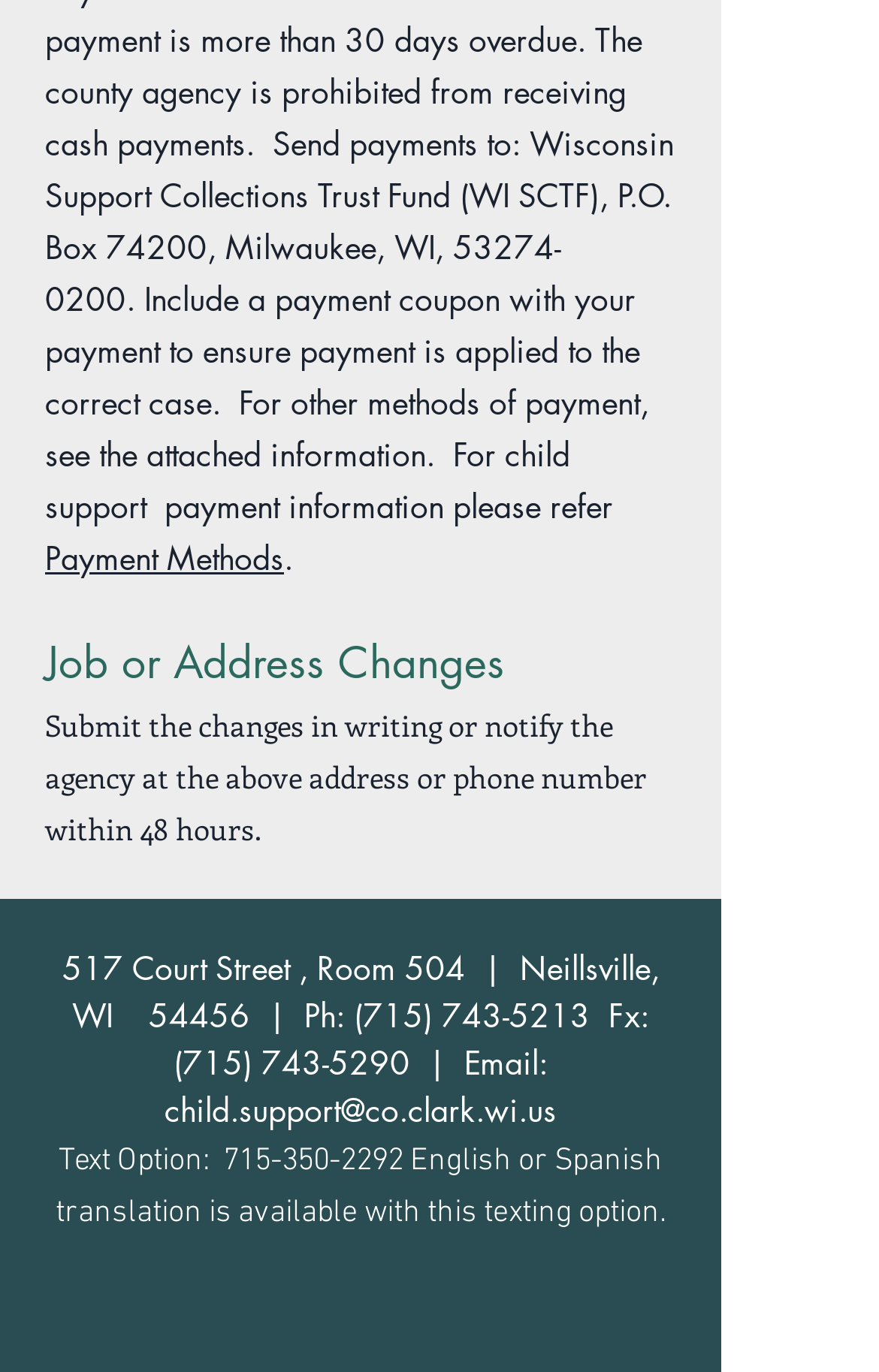Respond to the following question with a brief word or phrase:
What is the phone number for fax?

(715) 743-5290